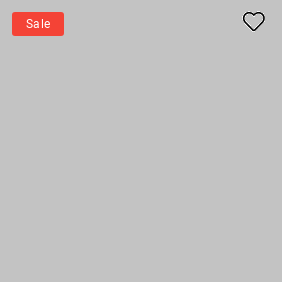Depict the image with a detailed narrative.

This image features a prominent "Sale" button highlighted in red on a neutral gray background, indicating a promotional offer on a product. Additionally, a heart icon, typically associated with a "wishlist" or "favorite" function, is positioned at the top right corner. The design suggests an emphasis on inviting potential buyers to take advantage of the sale while allowing them to save items for later consideration. The layout is clean and minimalistic, drawing attention to the sale offer and encouraging user engagement.